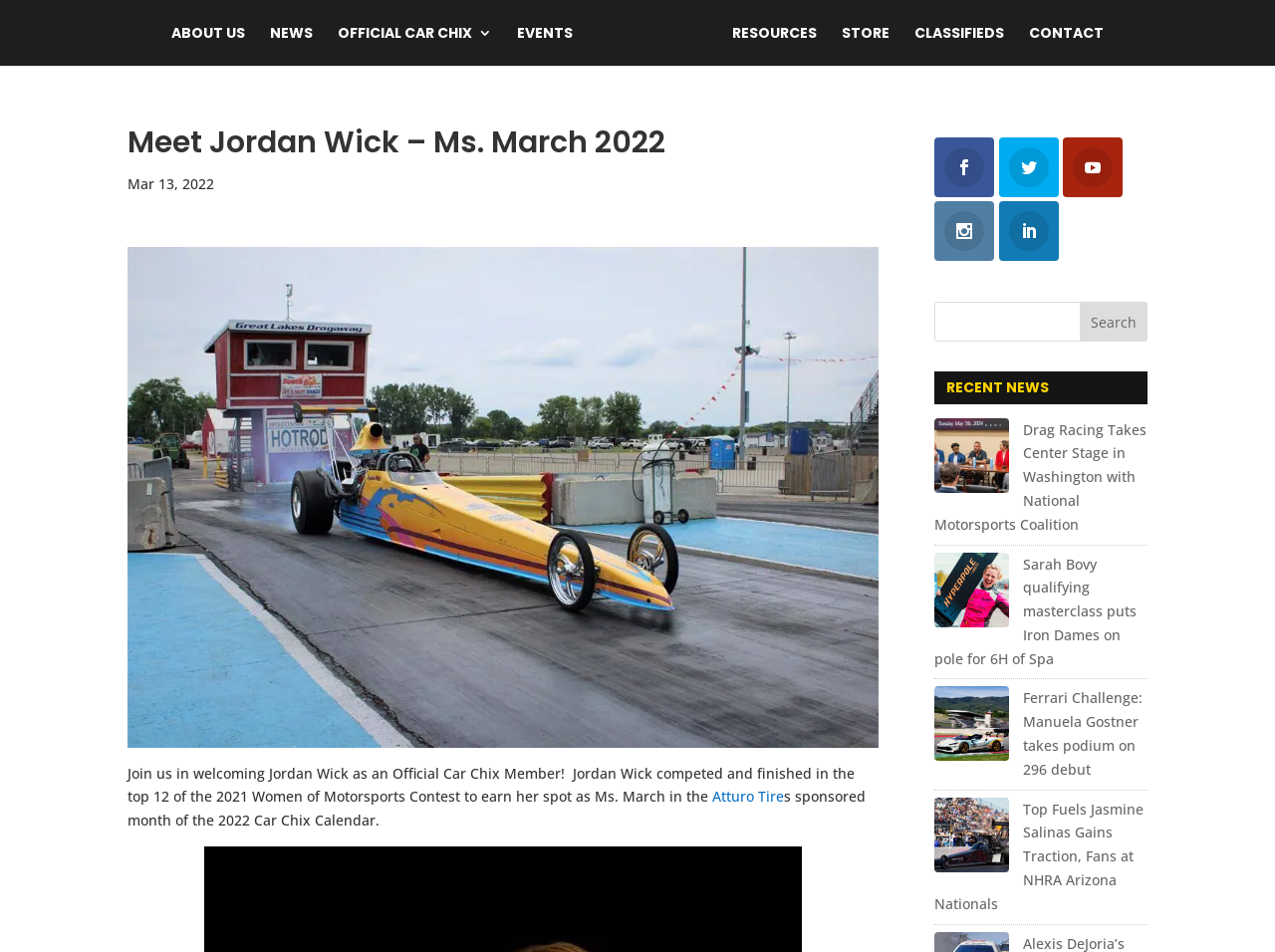Analyze and describe the webpage in a detailed narrative.

The webpage is about Car Chix, a community for women in motorsports. At the top, there is a navigation menu with links to "ABOUT US", "NEWS", "OFFICIAL CAR CHIX 3", "EVENTS", "RESOURCES", "STORE", "CLASSIFIEDS", and "CONTACT". The Car Chix logo is also located at the top, slightly to the right of center.

Below the navigation menu, there is a heading that reads "Meet Jordan Wick – Ms. March 2022". Next to this heading is a date, "Mar 13, 2022". A paragraph of text follows, introducing Jordan Wick as an Official Car Chix Member and describing her achievement in the 2021 Women of Motorsports Contest. The text also mentions that Atturo Tire sponsored her month in the 2022 Car Chix Calendar.

To the right of this text, there are four social media links, represented by icons. Below these icons, there is a search bar with a "Search" button.

The main content of the page is a section titled "RECENT NEWS", which features four news articles with links to their full stories. The articles have titles such as "Drag Racing Takes Center Stage in Washington with National Motorsports Coalition" and "Top Fuels Jasmine Salinas Gains Traction, Fans at NHRA Arizona Nationals".